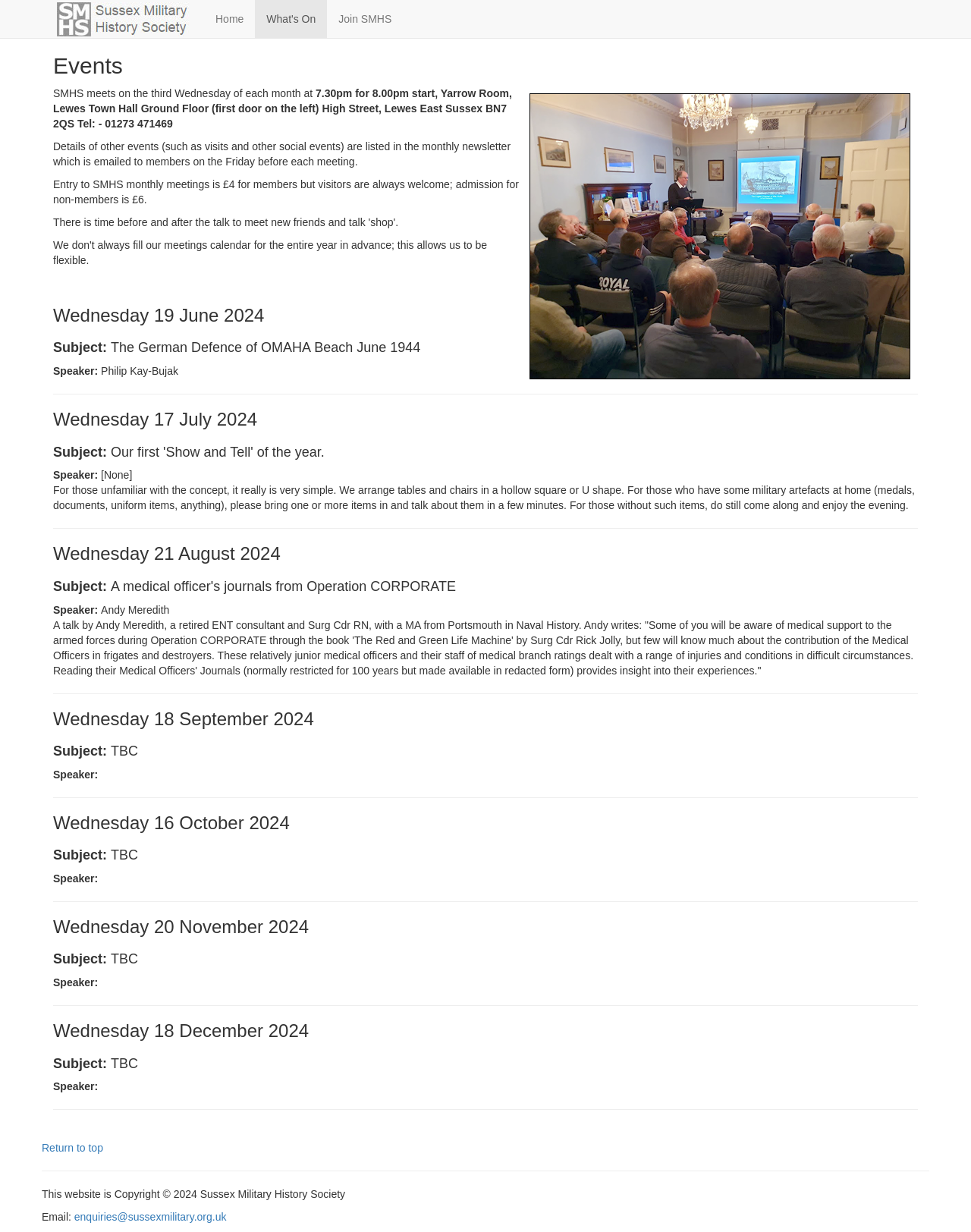Who is the speaker for the talk on Wednesday 19 June 2024?
We need a detailed and meticulous answer to the question.

I found the answer by reading the static text 'Speaker: Philip Kay-Bujak' which provides the speaker for the talk on Wednesday 19 June 2024.